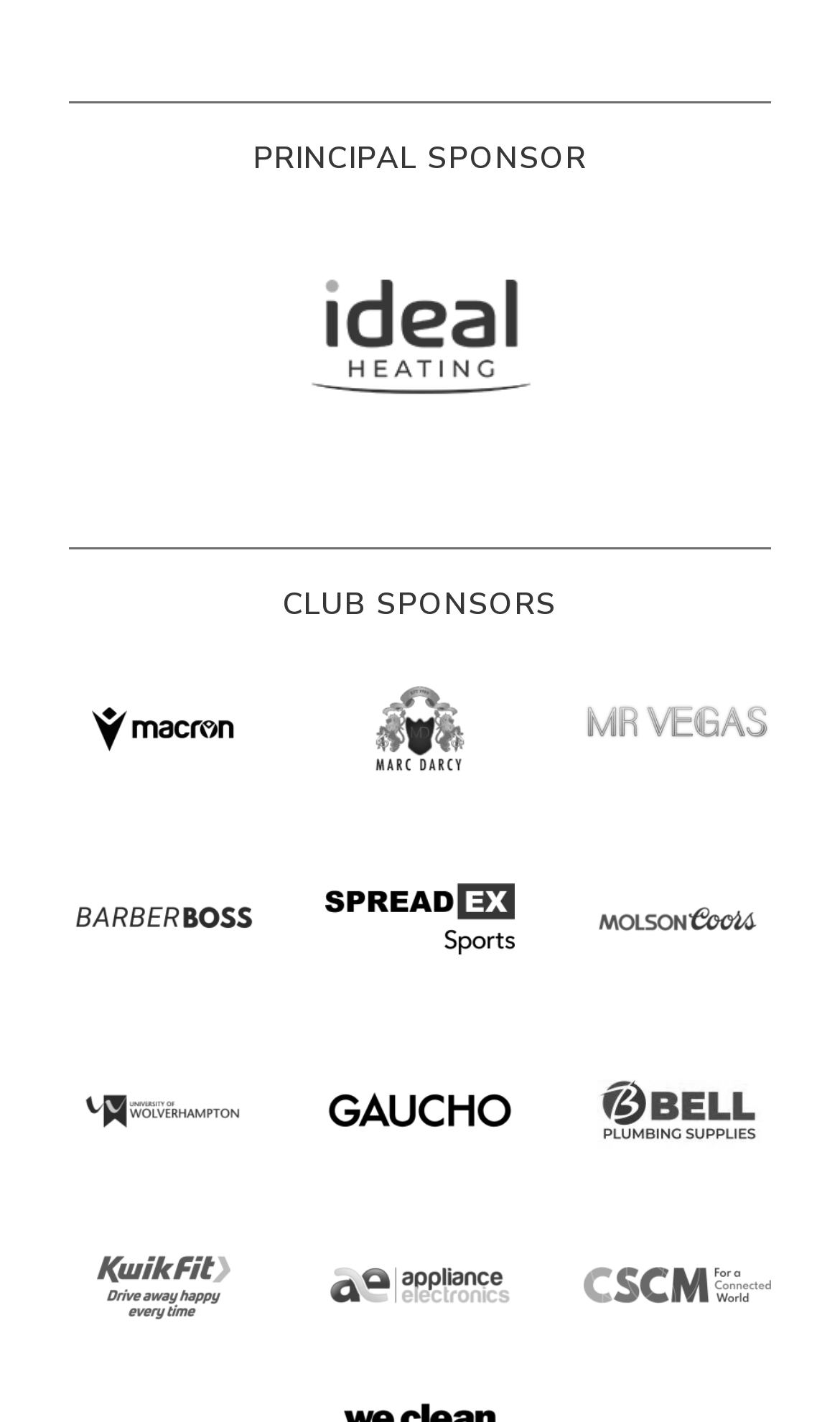Please answer the following question using a single word or phrase: 
What is the principal sponsor of the club?

Ideal Heating